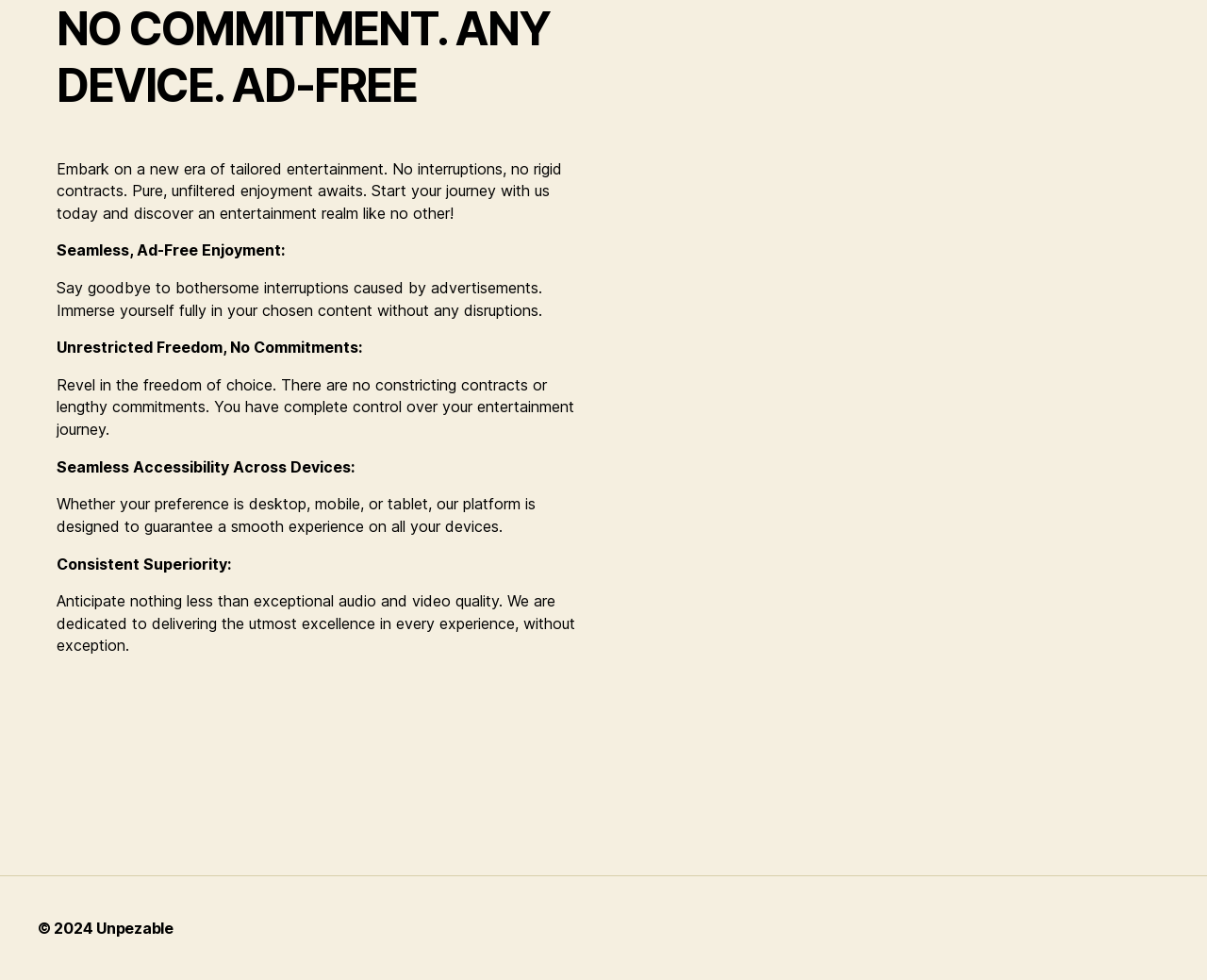Give the bounding box coordinates for the element described as: "Unpezable".

[0.08, 0.938, 0.144, 0.957]